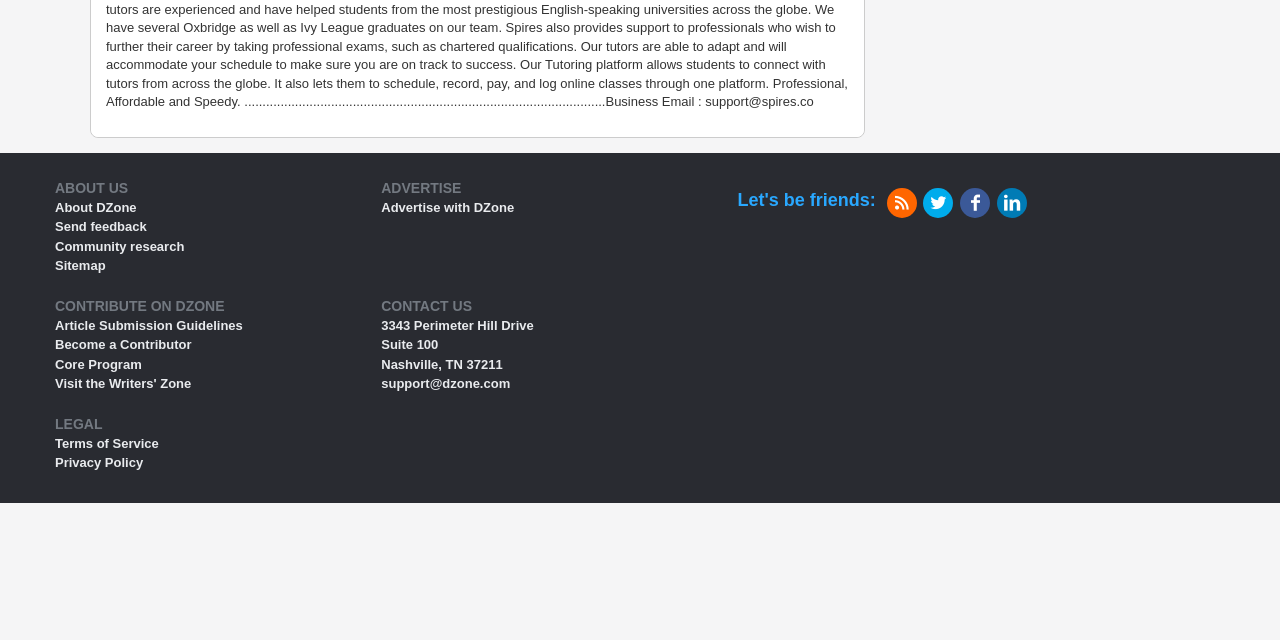Provide the bounding box coordinates for the specified HTML element described in this description: "Article Submission Guidelines". The coordinates should be four float numbers ranging from 0 to 1, in the format [left, top, right, bottom].

[0.043, 0.497, 0.19, 0.52]